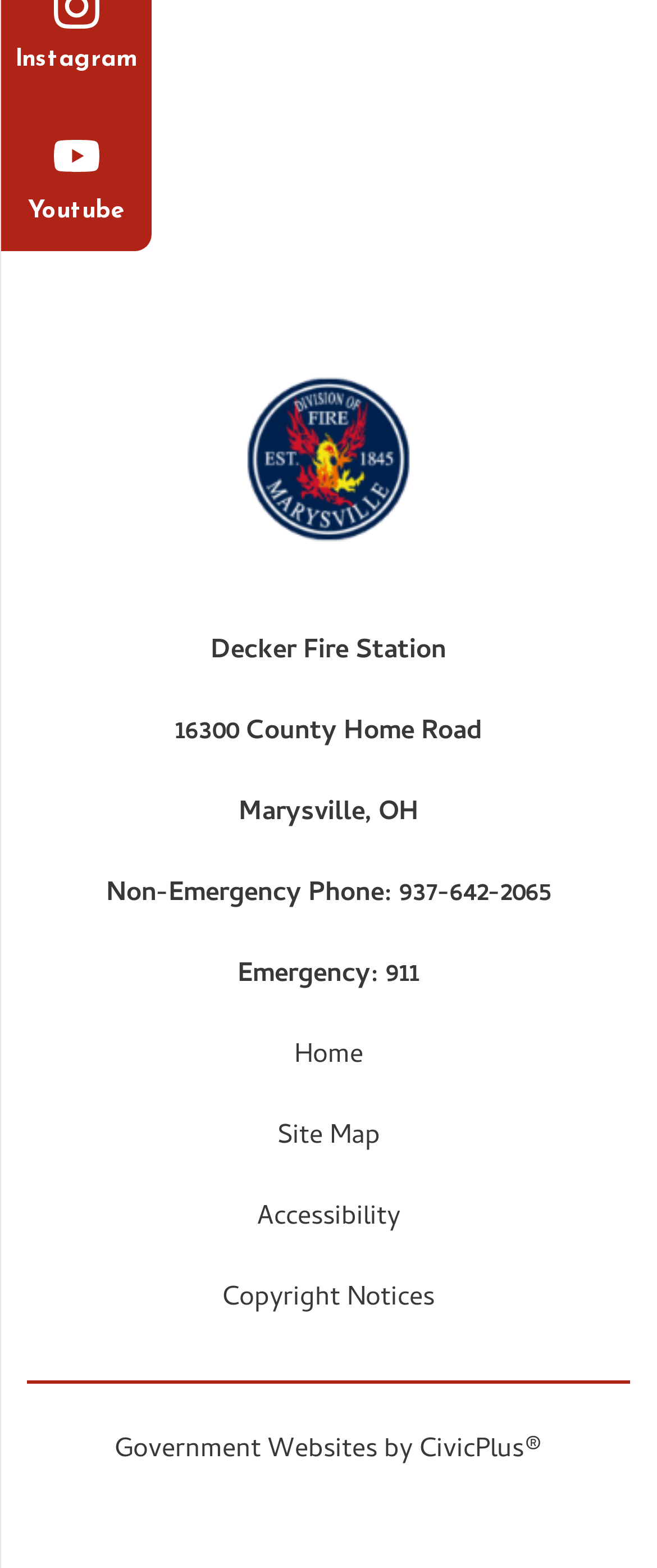Locate the bounding box coordinates of the clickable part needed for the task: "visit CivicPlus website".

[0.638, 0.911, 0.826, 0.939]